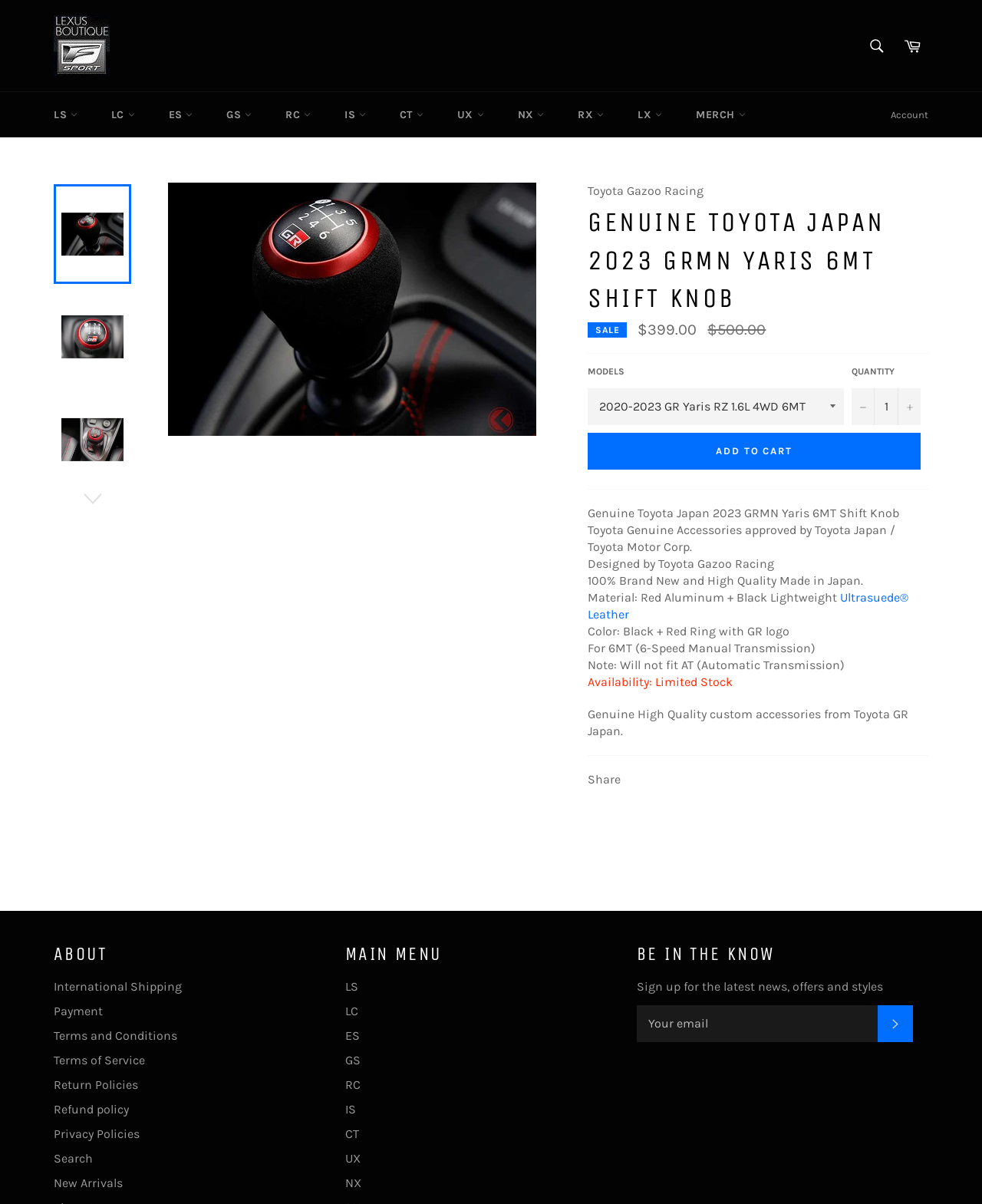Specify the bounding box coordinates of the area to click in order to execute this command: 'Add to cart'. The coordinates should consist of four float numbers ranging from 0 to 1, and should be formatted as [left, top, right, bottom].

[0.598, 0.359, 0.938, 0.39]